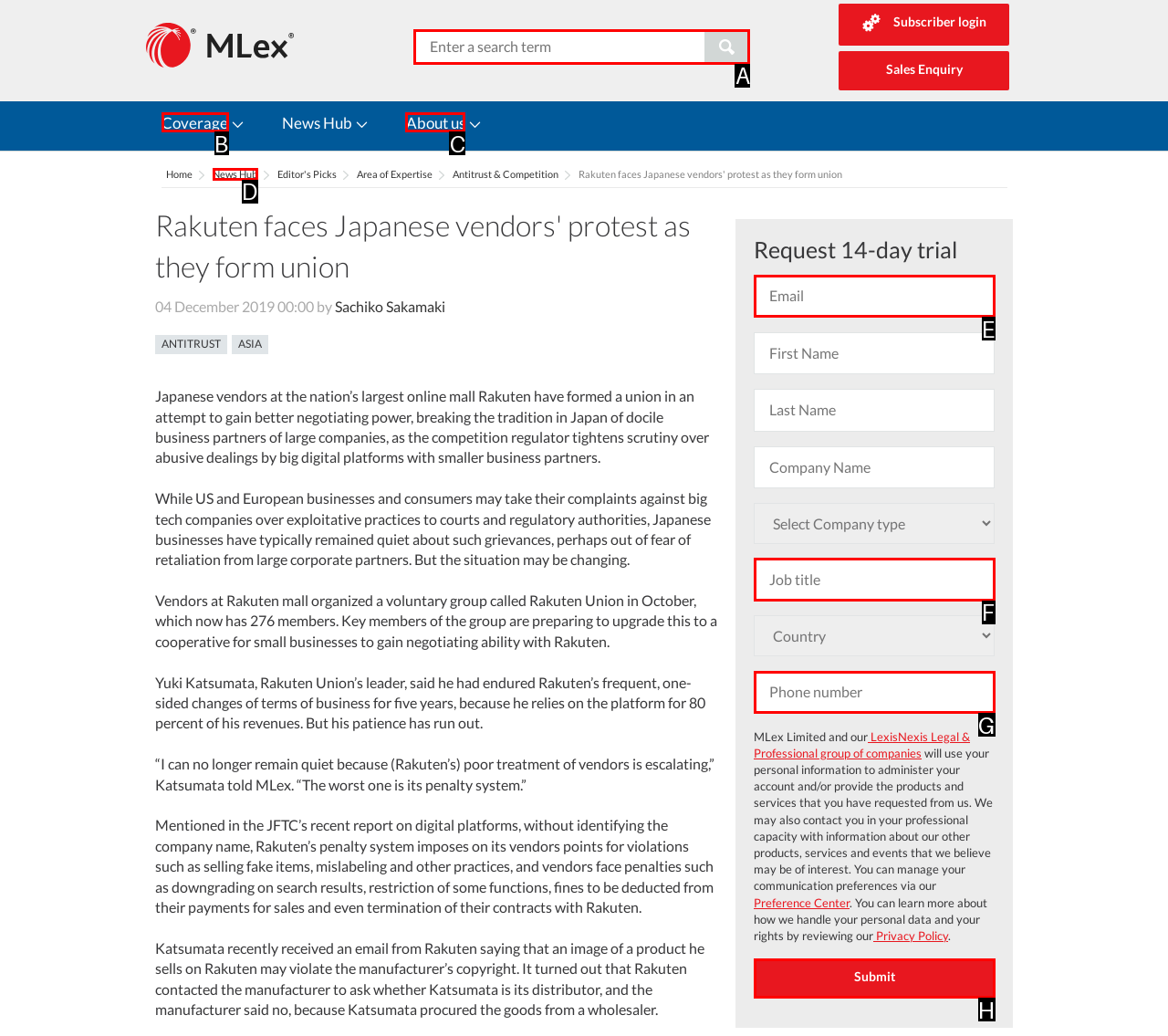From the available options, which lettered element should I click to complete this task: Search for a term?

A